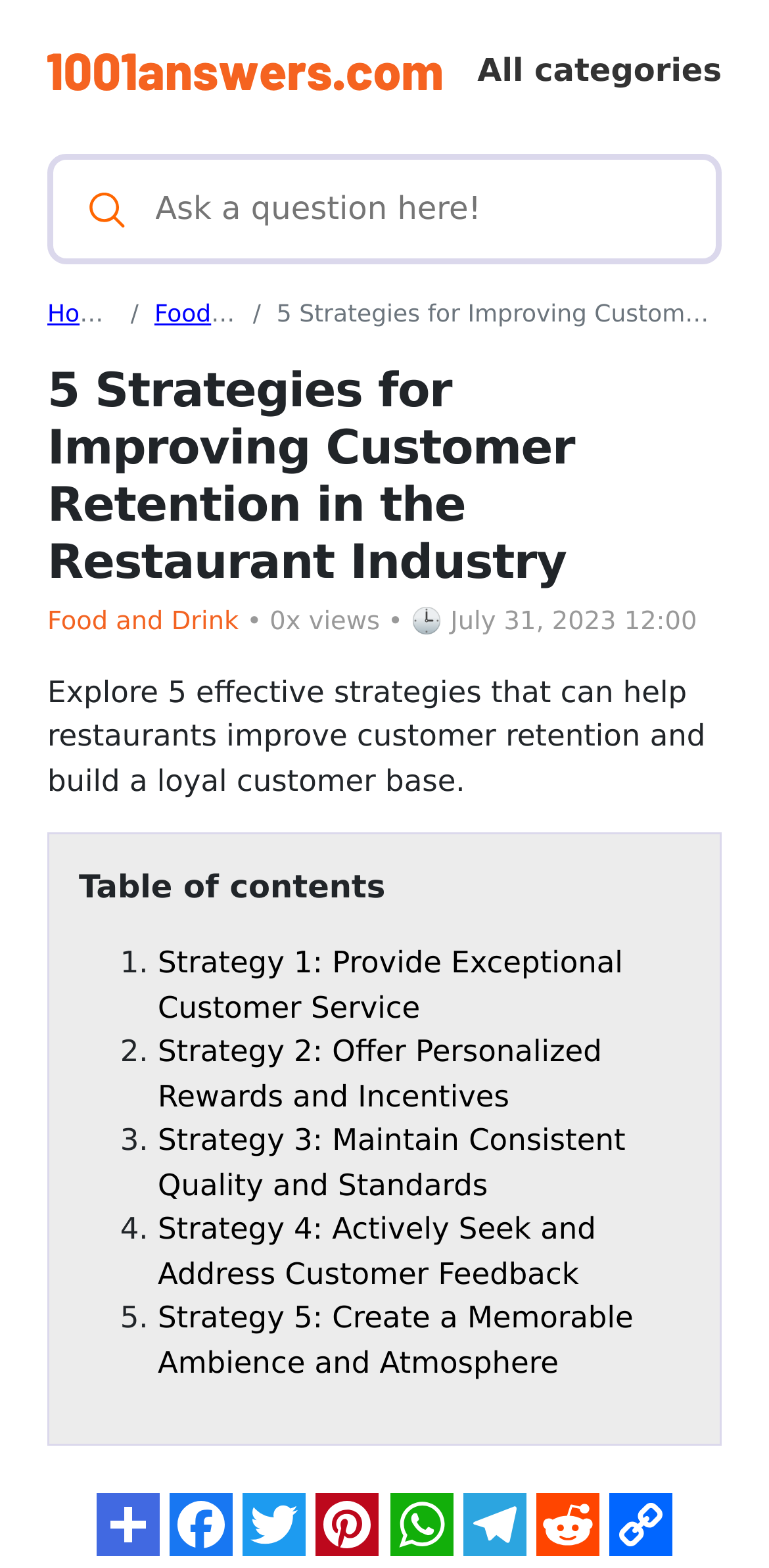When was the article published? Please answer the question using a single word or phrase based on the image.

July 31, 2023